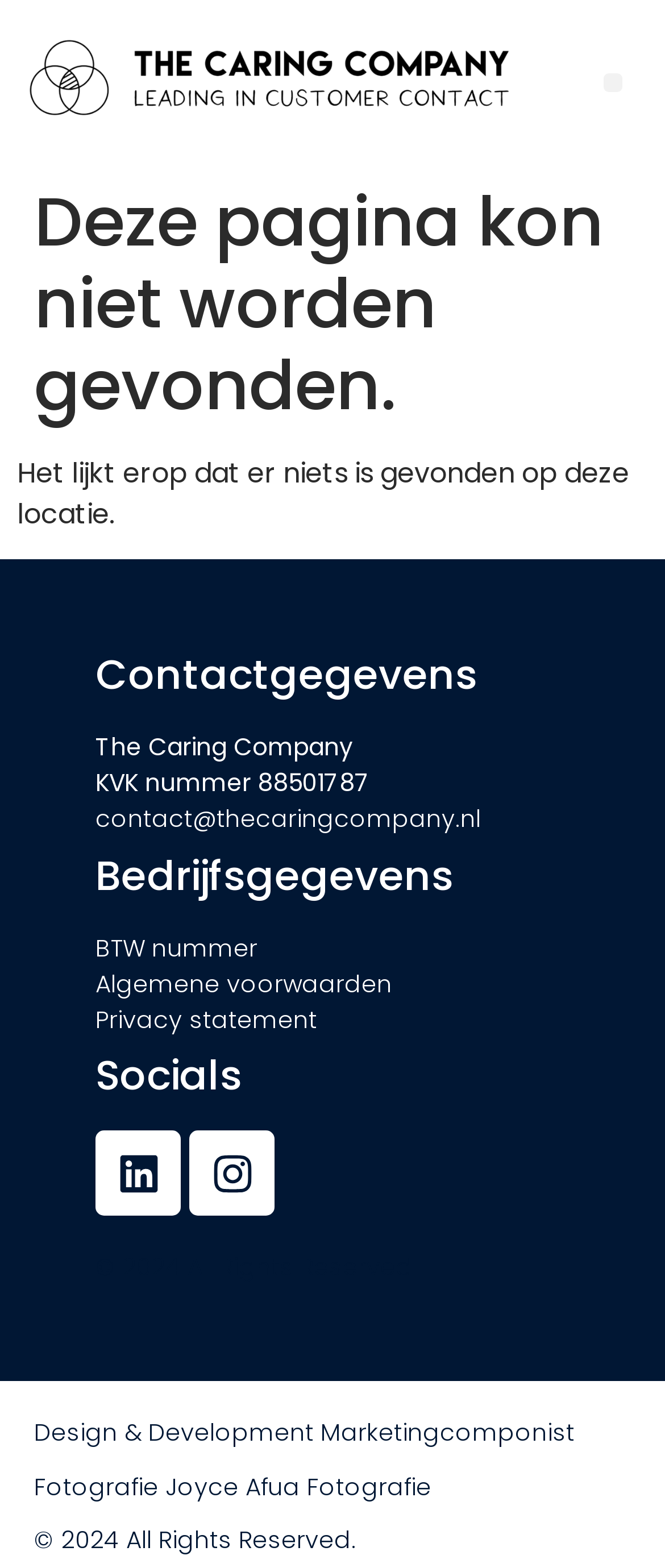Please find and provide the title of the webpage.

Deze pagina kon niet worden gevonden.